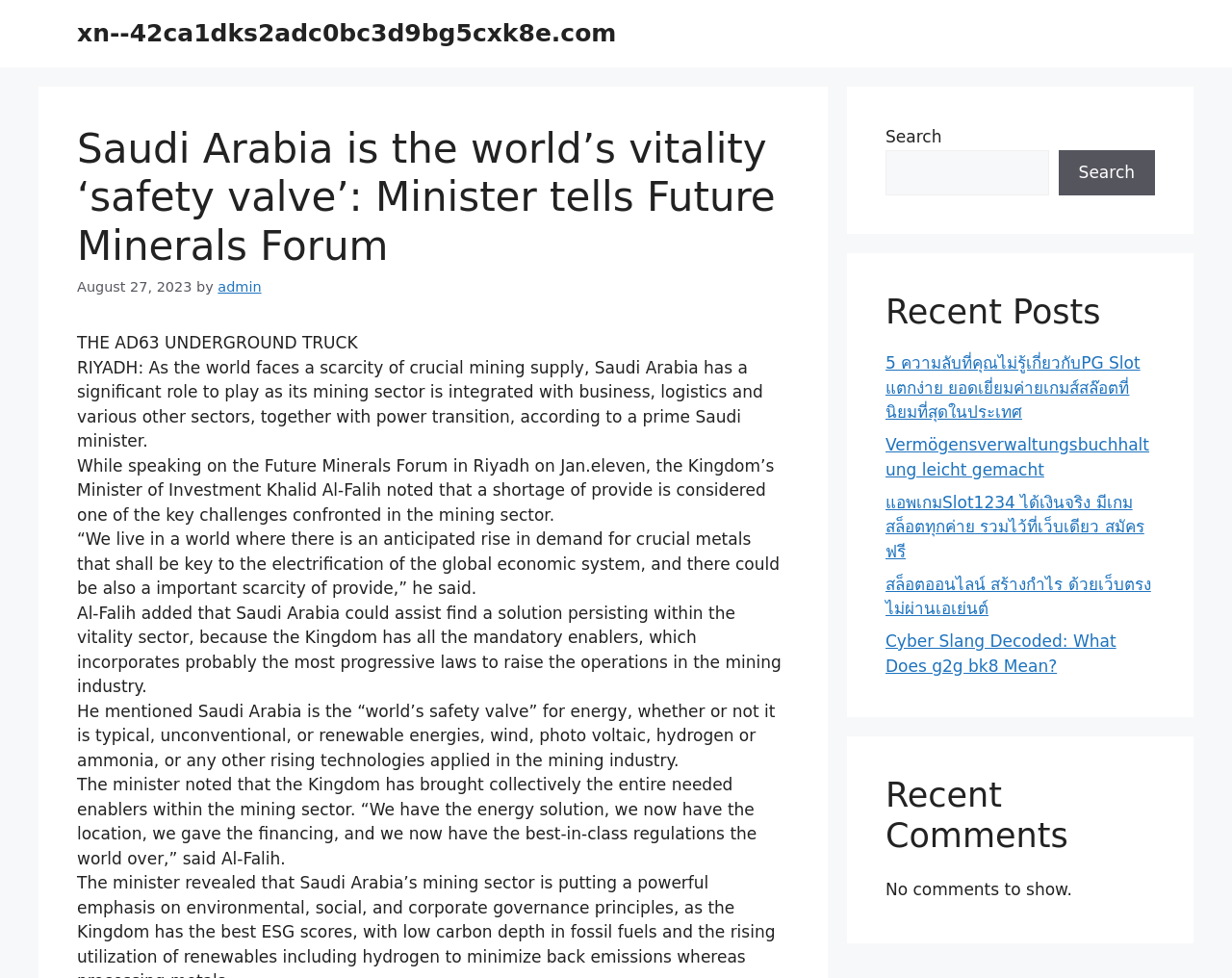Determine the bounding box coordinates of the section to be clicked to follow the instruction: "Visit the website of xn--42ca1dks2adc0bc3d9bg5cxk8e.com". The coordinates should be given as four float numbers between 0 and 1, formatted as [left, top, right, bottom].

[0.062, 0.02, 0.5, 0.048]